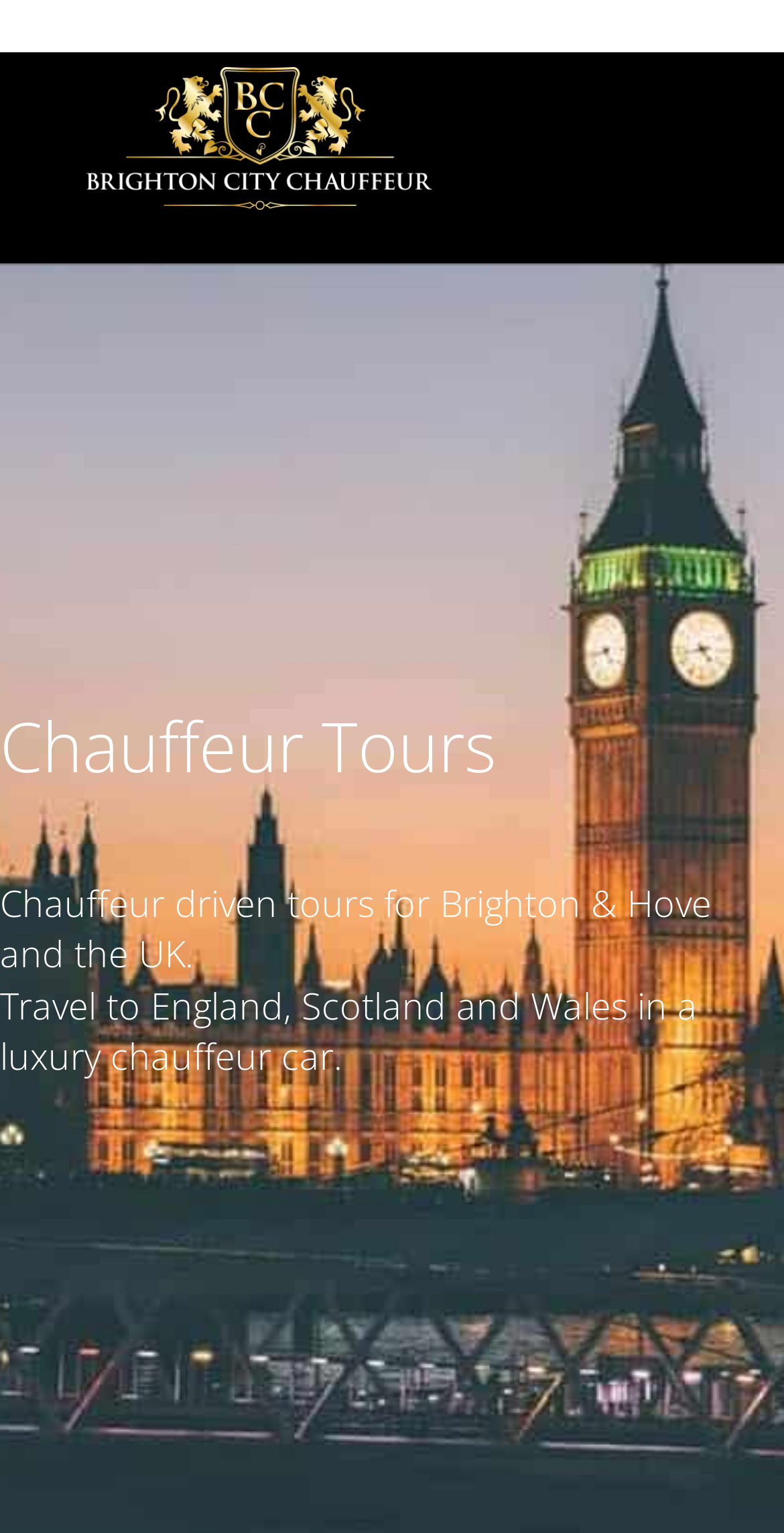What is the company name?
Please provide a comprehensive answer to the question based on the webpage screenshot.

I found the company name by looking at the link element with the text 'Brighton City Chauffeur' which is located at the top of the webpage, and it is also accompanied by an image with the same name.